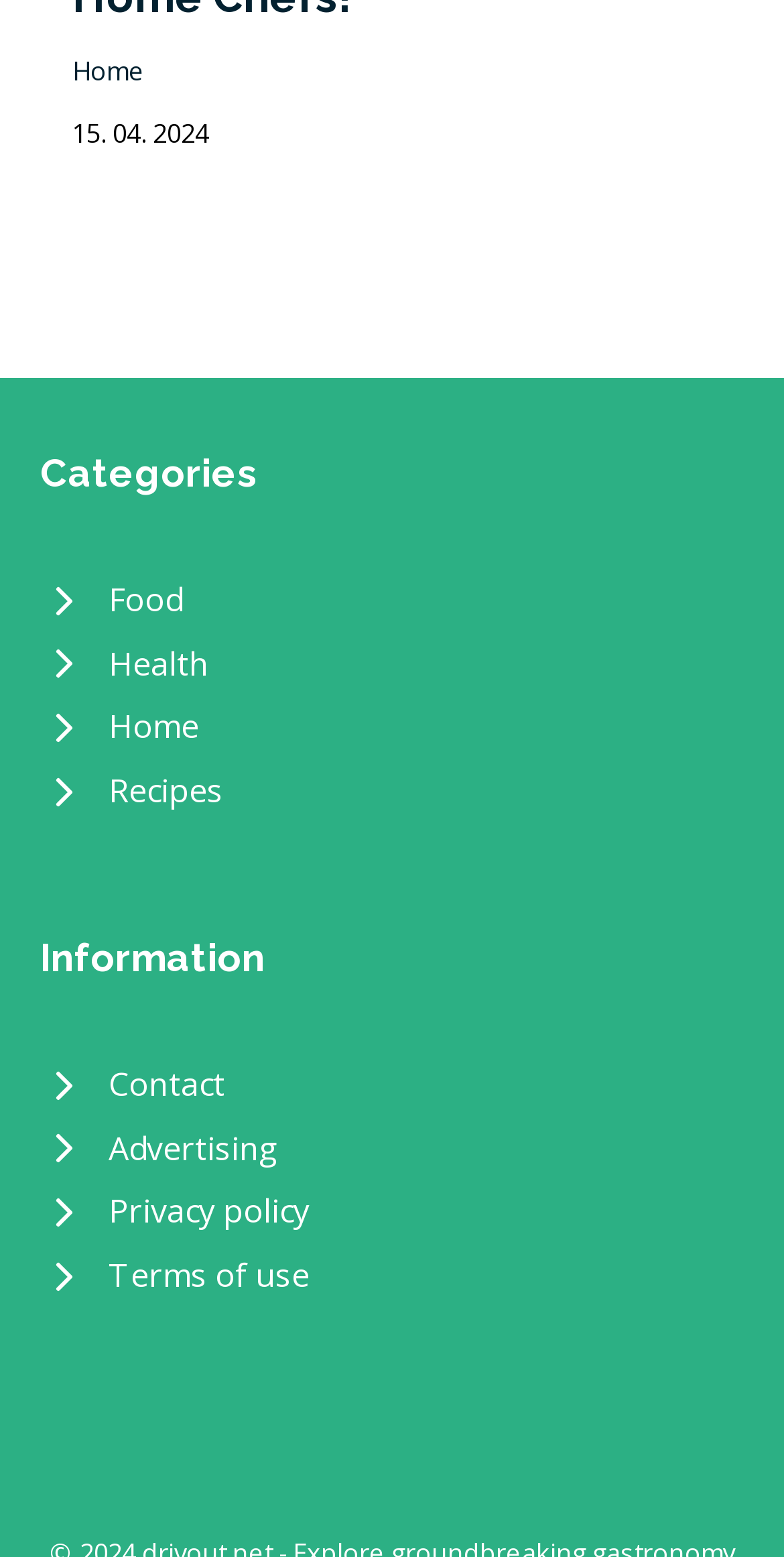Provide the bounding box coordinates of the area you need to click to execute the following instruction: "go to home page".

[0.092, 0.034, 0.185, 0.057]